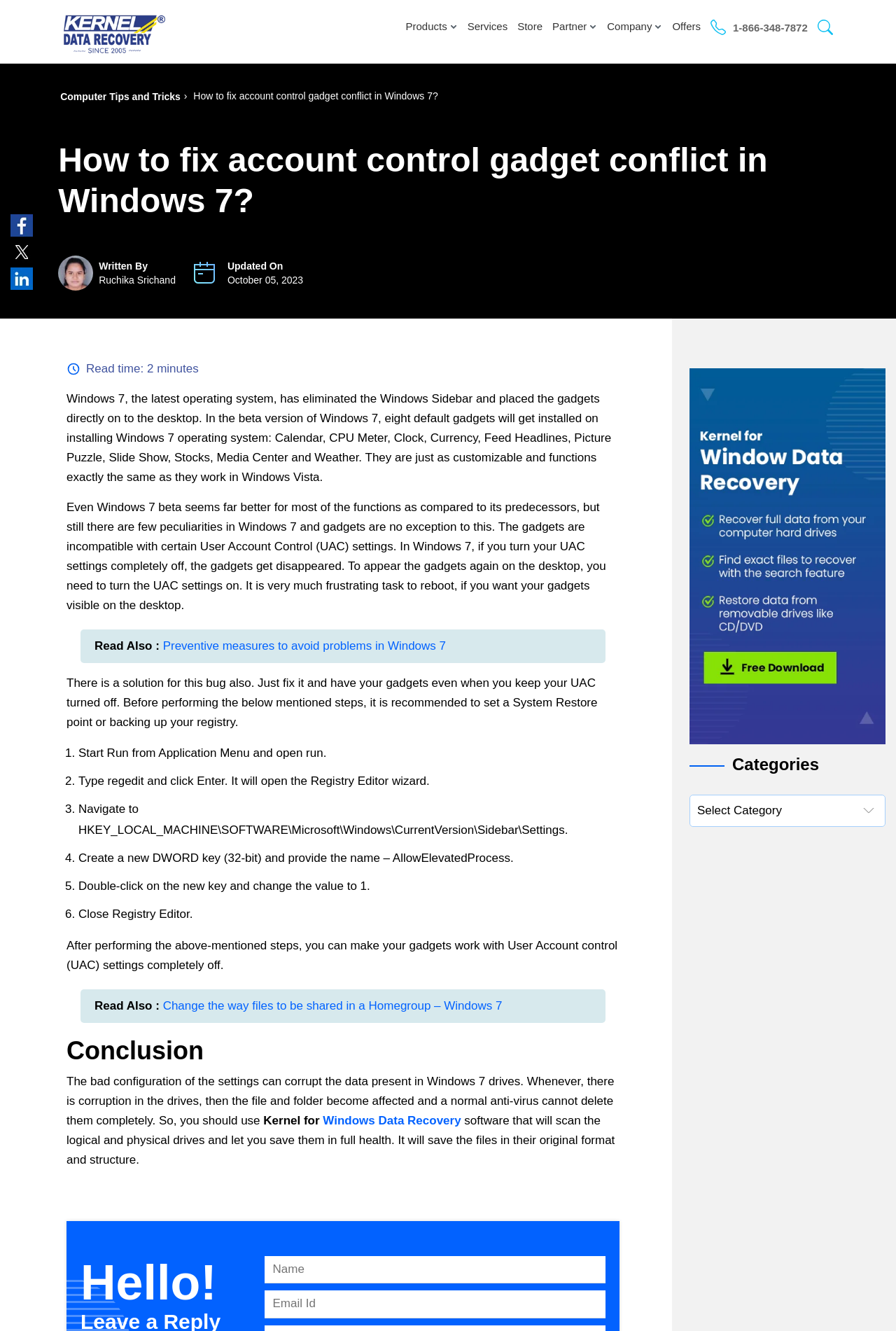Specify the bounding box coordinates of the area that needs to be clicked to achieve the following instruction: "Click the 'Read more about Windows Data Recovery Software' link".

[0.77, 0.412, 0.988, 0.422]